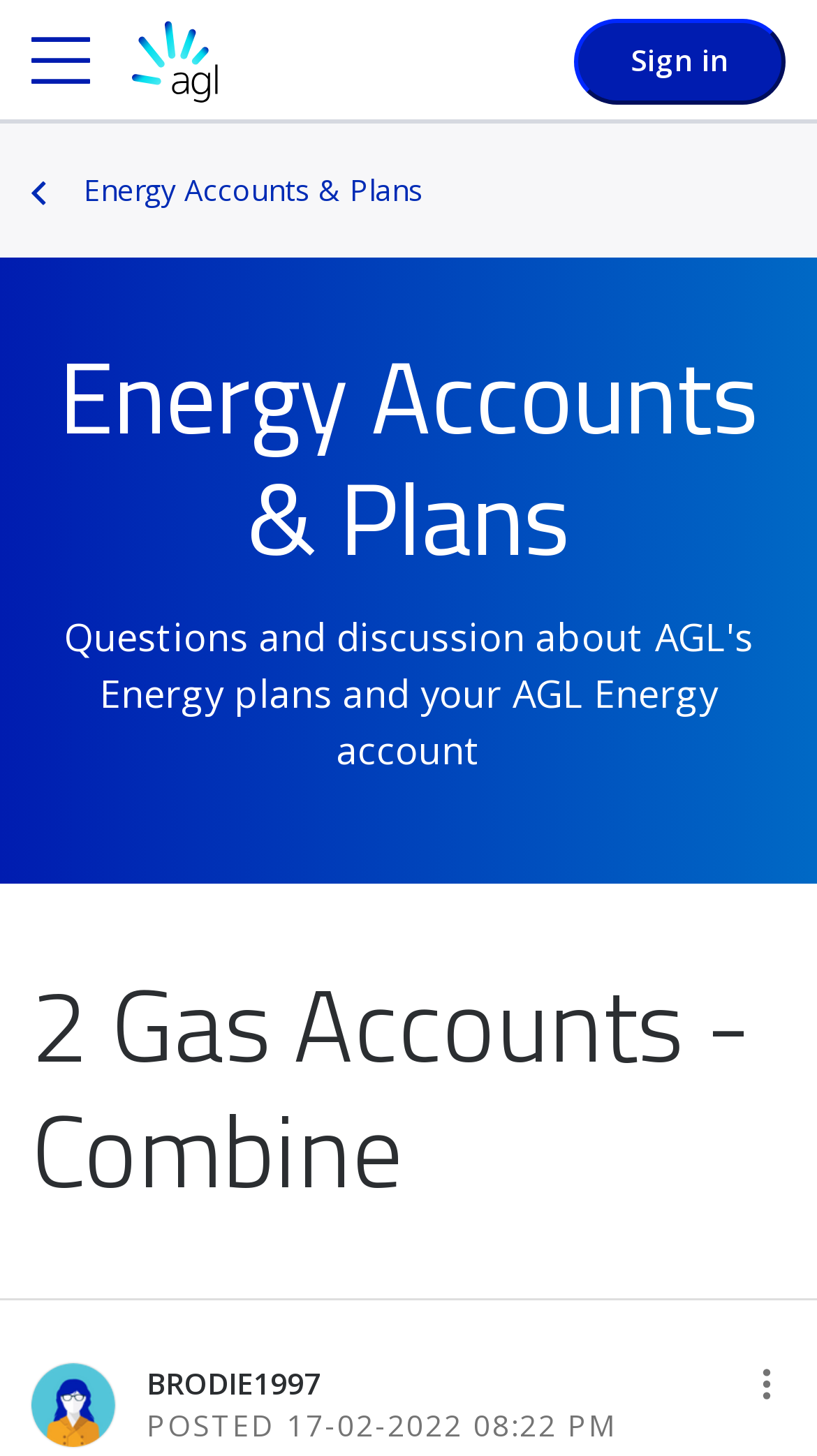What is the logo of the website?
Provide a detailed and well-explained answer to the question.

The logo of the website is located at the top left corner of the webpage, and it is an image with the text 'Logo' as its alternative text. Based on the context, it is likely that the logo represents the brand 'AGL'.